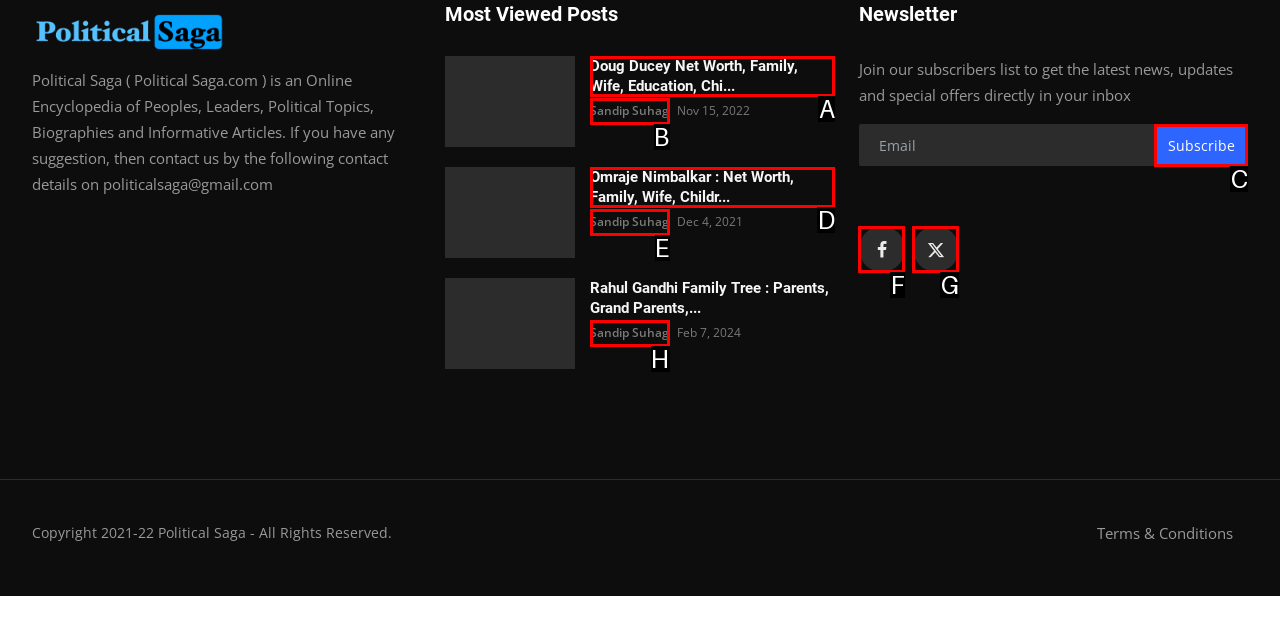Match the element description: Sandip Suhag to the correct HTML element. Answer with the letter of the selected option.

E